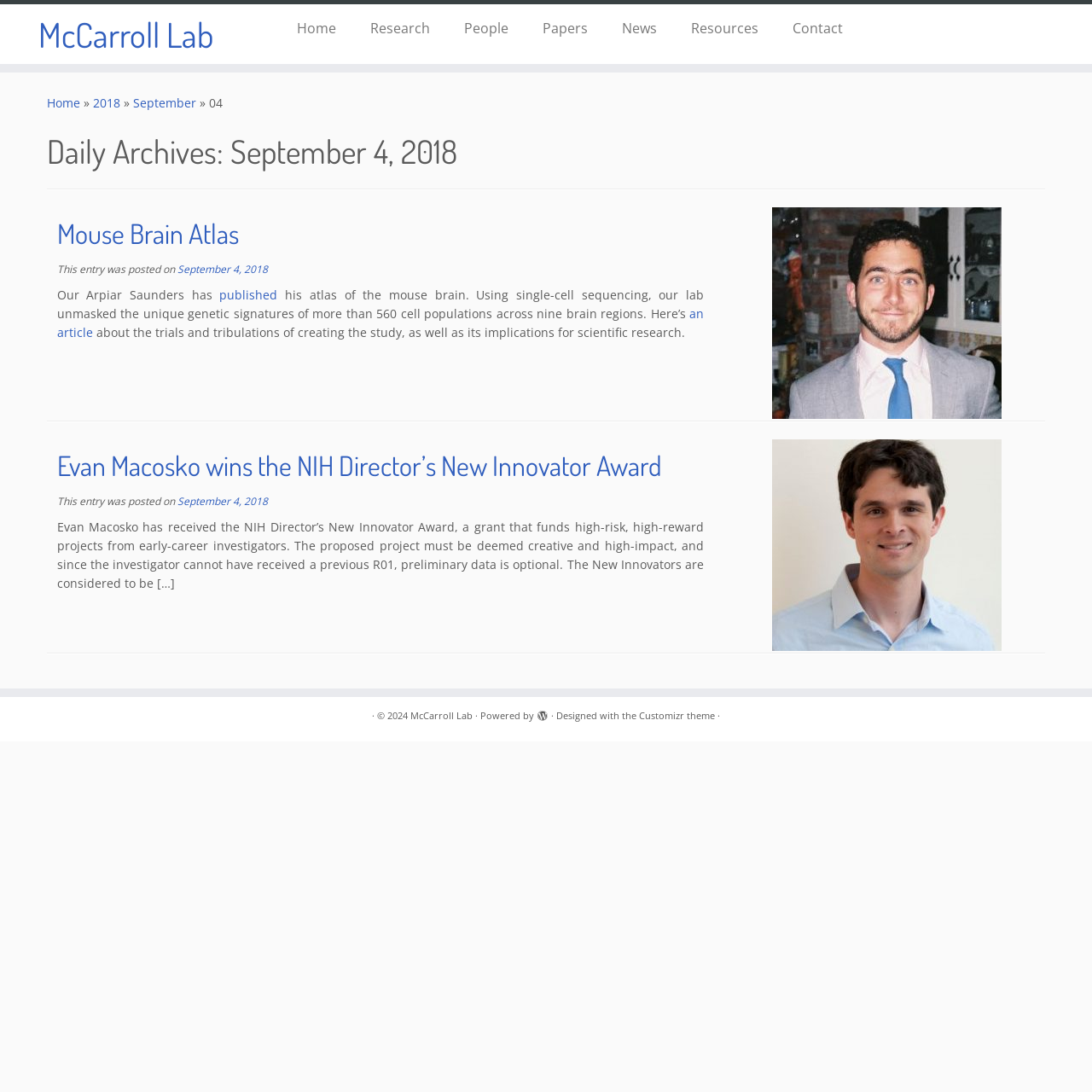Find and provide the bounding box coordinates for the UI element described with: "Customizr theme".

[0.585, 0.647, 0.655, 0.663]